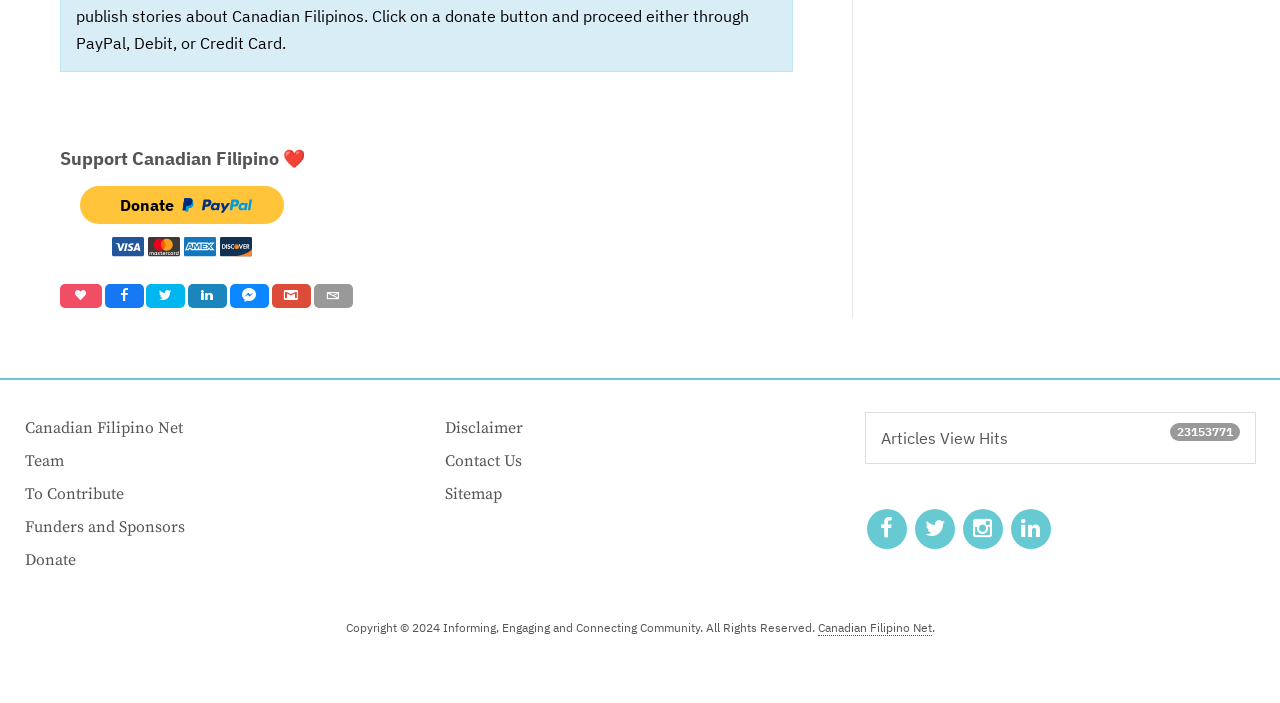What is the copyright year?
Please provide a detailed and comprehensive answer to the question.

At the bottom of the page, there is a StaticText element with the text 'Copyright © 2024 Informing, Engaging and Connecting Community. All Rights Reserved.' and a bounding box coordinate of [0.27, 0.882, 0.639, 0.903]. This text indicates the copyright year, which is 2024.